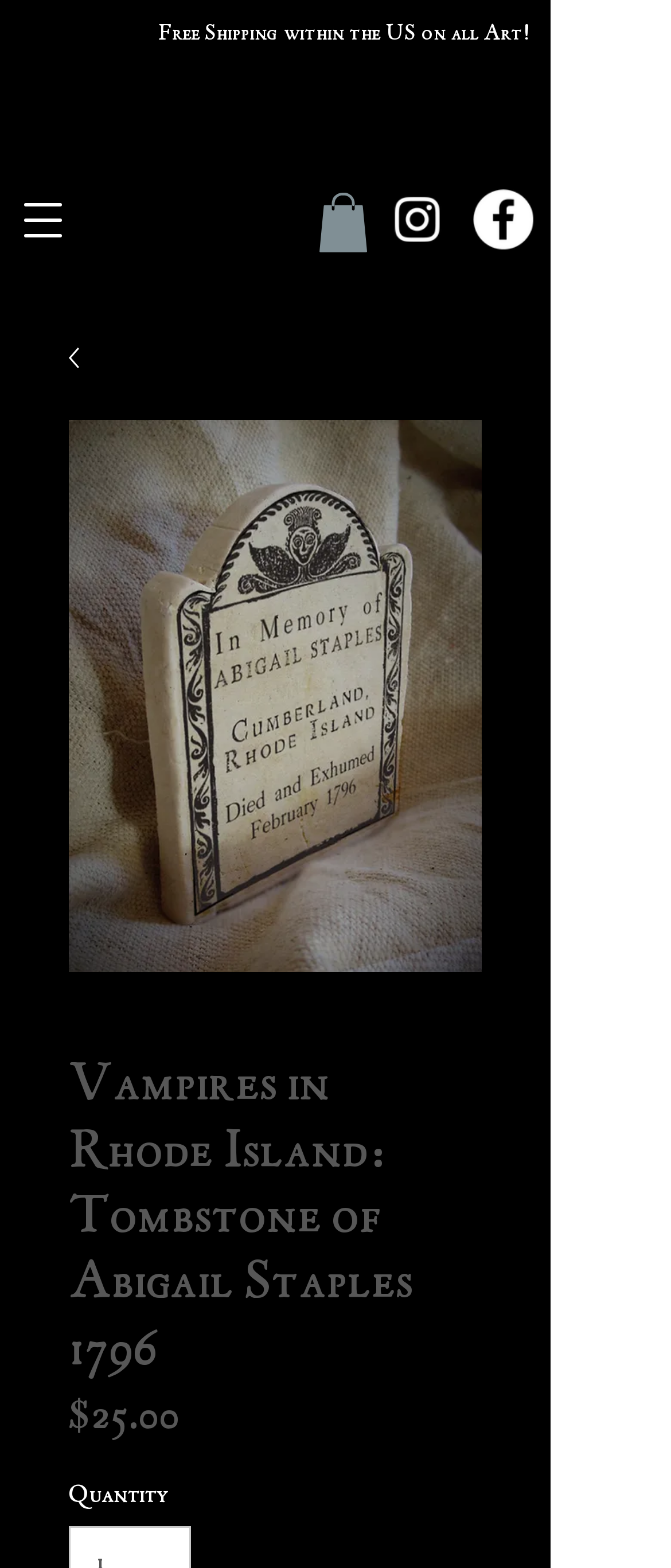What is the price of the item?
Please provide a single word or phrase answer based on the image.

$25.00